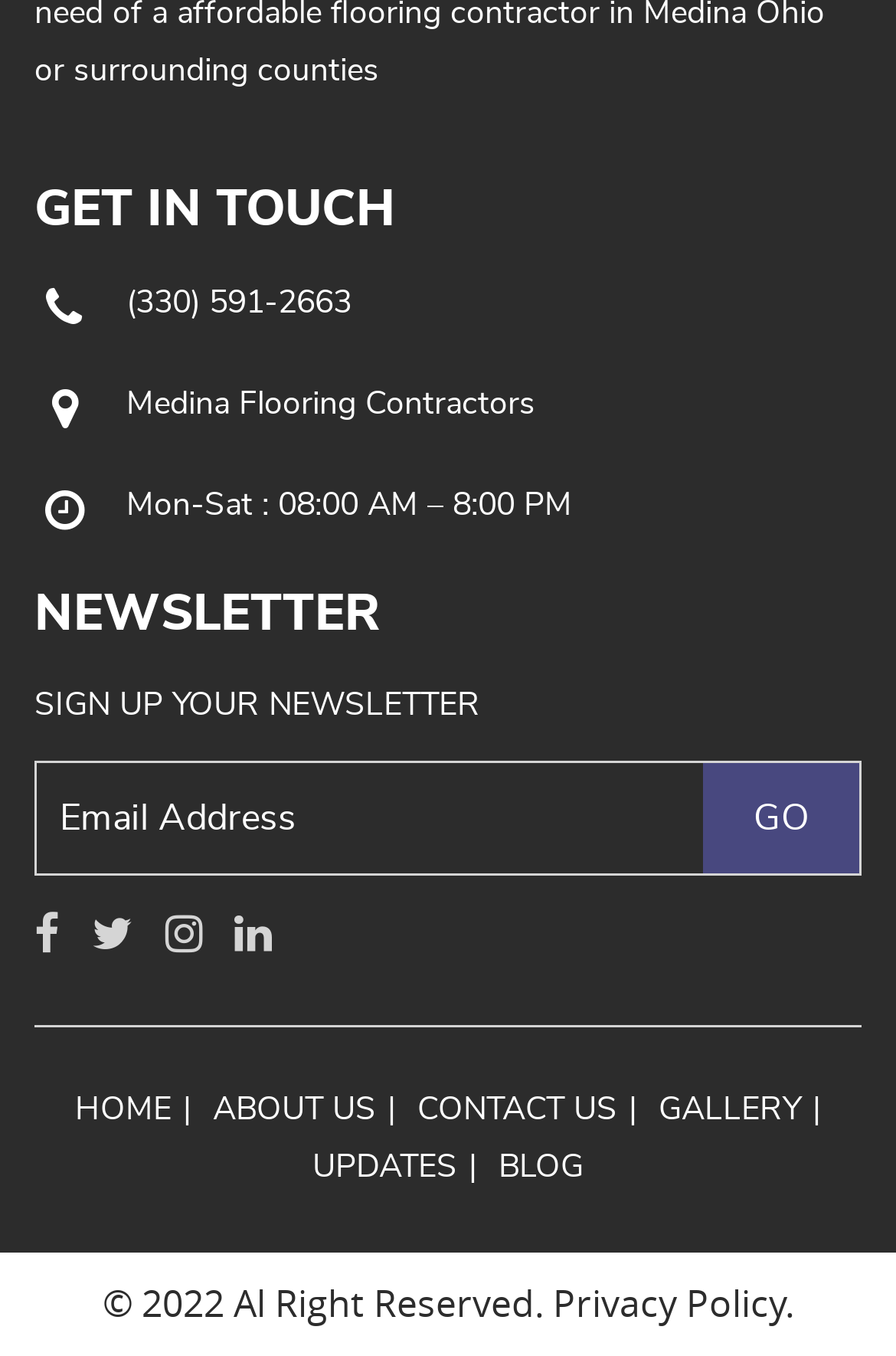Predict the bounding box coordinates of the area that should be clicked to accomplish the following instruction: "Call the phone number". The bounding box coordinates should consist of four float numbers between 0 and 1, i.e., [left, top, right, bottom].

[0.141, 0.212, 0.392, 0.236]